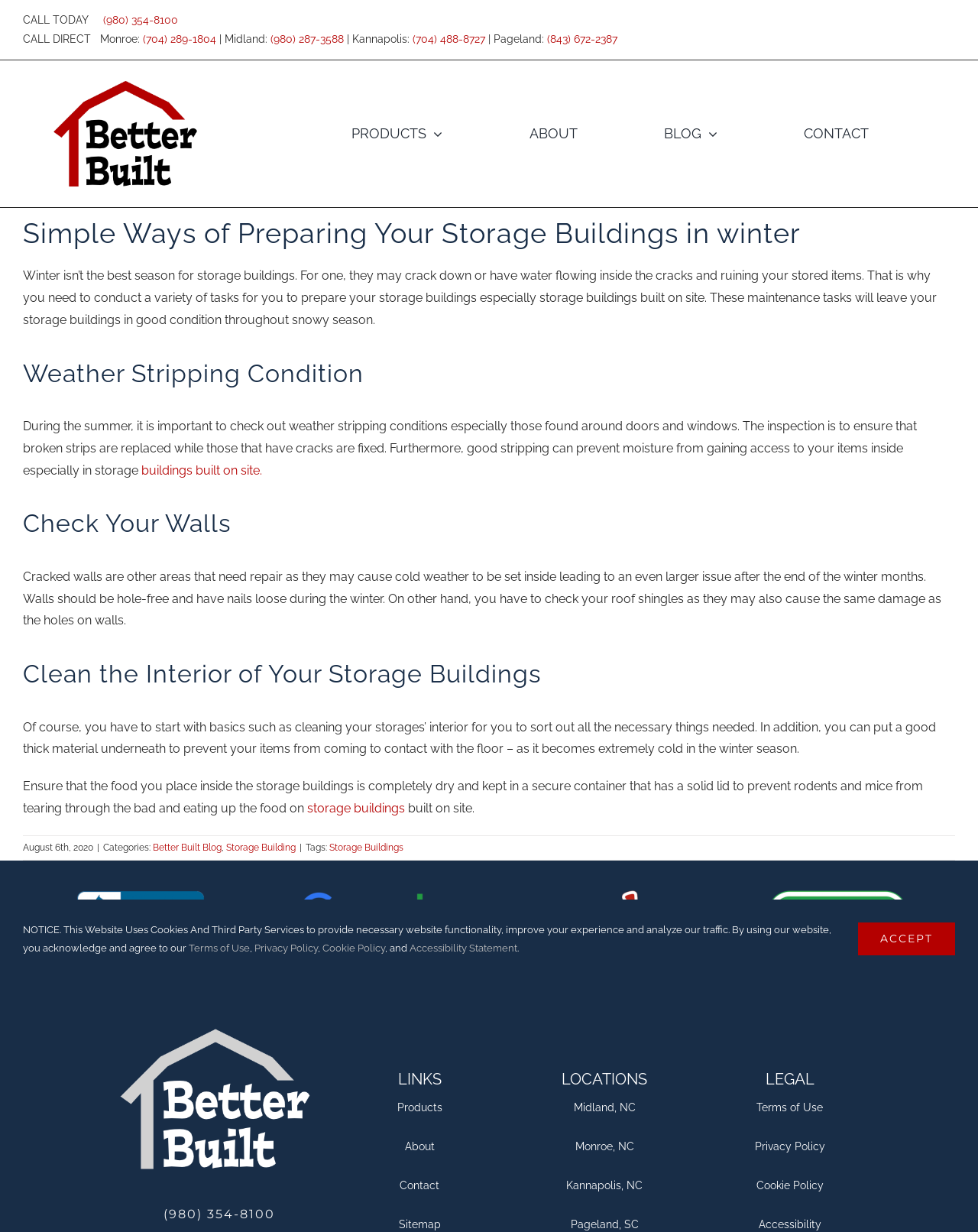What rating does Better Built have on BBB?
From the details in the image, provide a complete and detailed answer to the question.

I found the answer by looking at the image with the text 'BBB+ Rating for Better Built' which indicates that Better Built has an A+ rating on BBB.